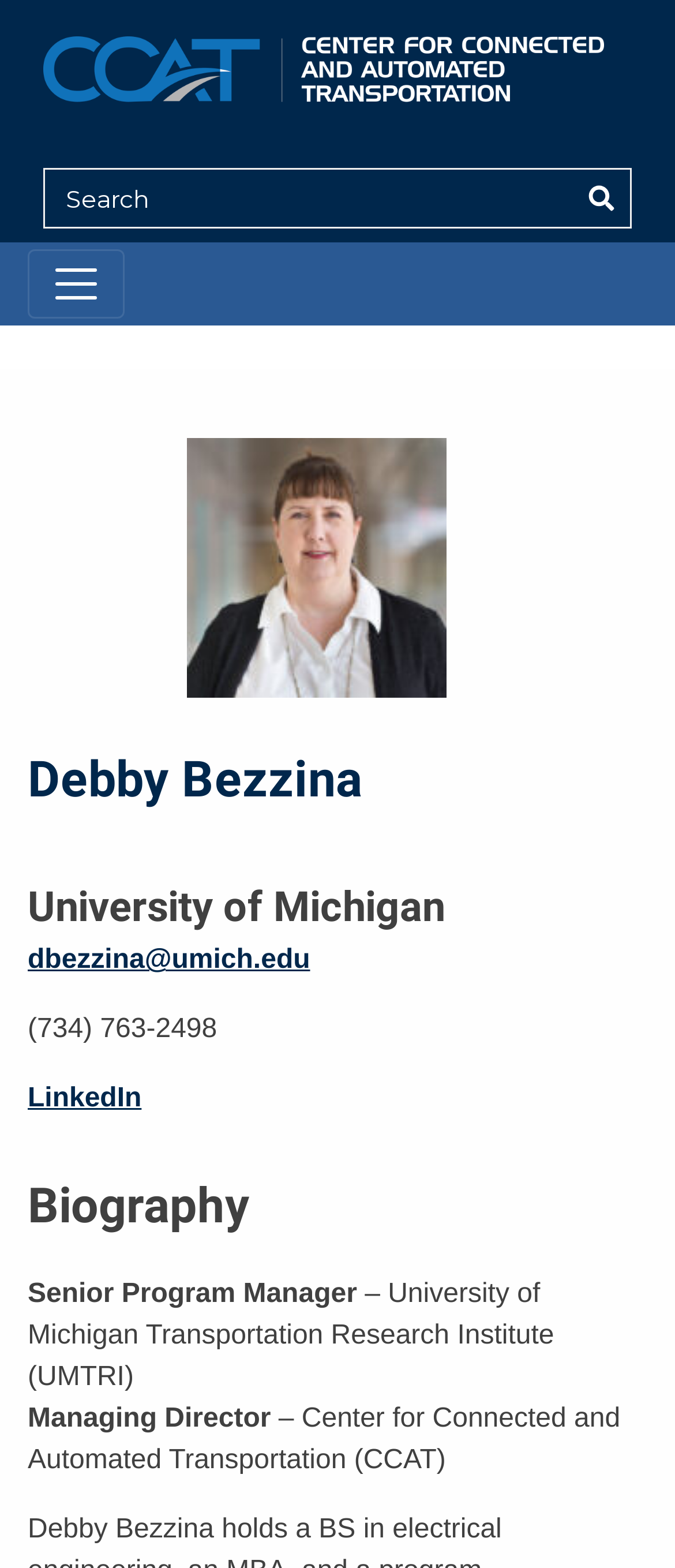Provide a brief response to the question using a single word or phrase: 
What is the email address of Debby Bezzina?

dbezzina@umich.edu